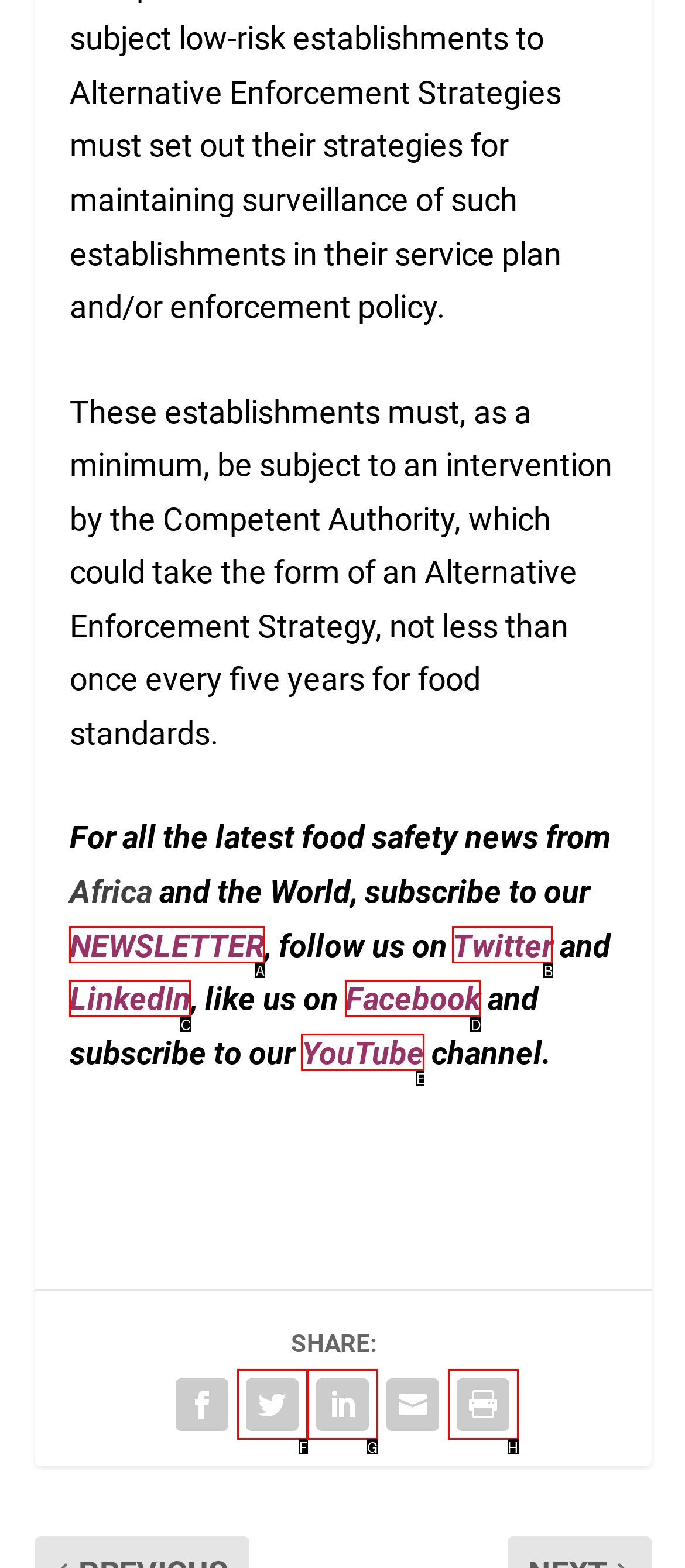From the options presented, which lettered element matches this description: Facebook
Reply solely with the letter of the matching option.

D